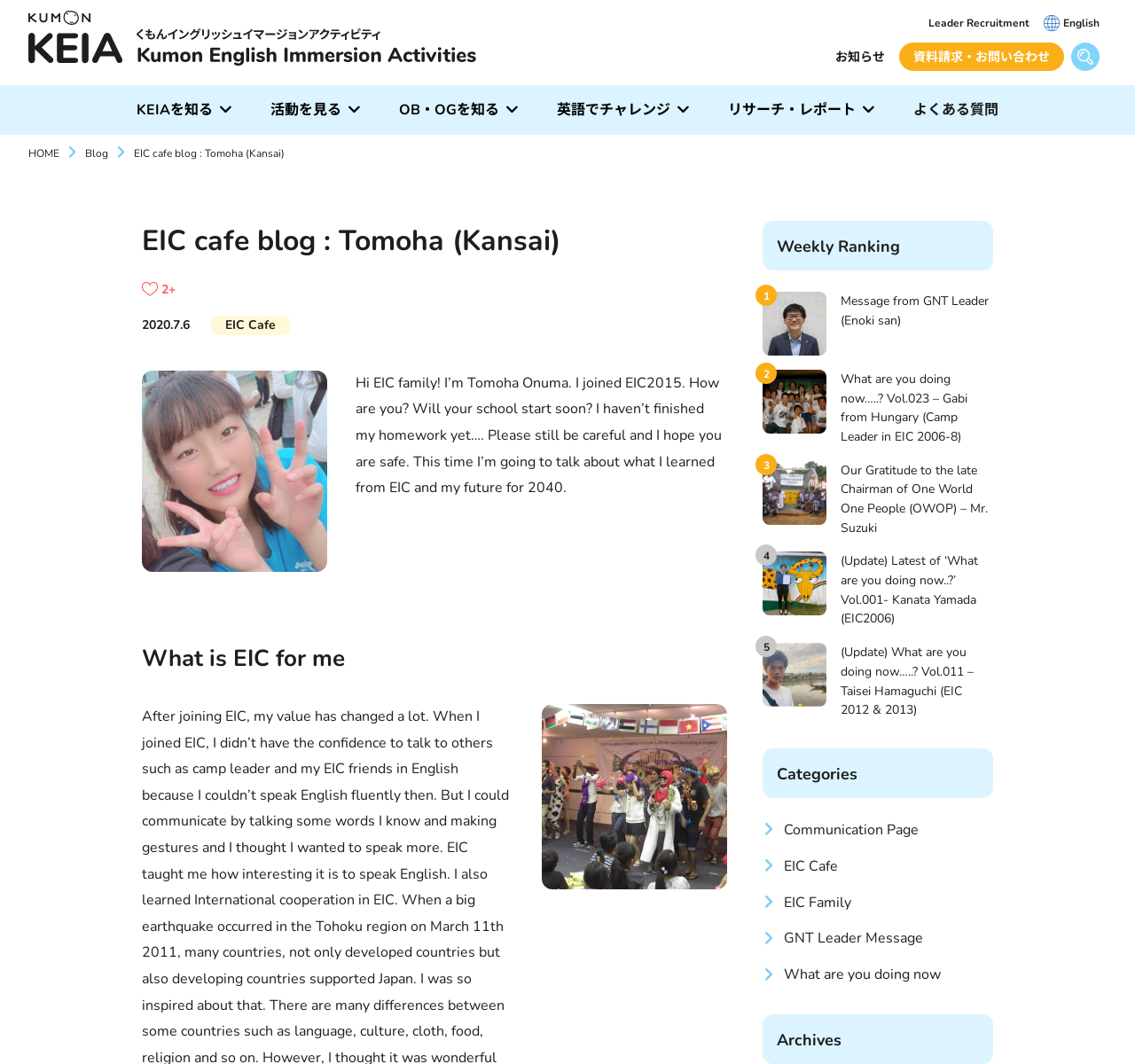Bounding box coordinates are specified in the format (top-left x, top-left y, bottom-right x, bottom-right y). All values are floating point numbers bounded between 0 and 1. Please provide the bounding box coordinate of the region this sentence describes: おすすめの 本・旅・人 紹介

[0.265, 0.197, 0.487, 0.338]